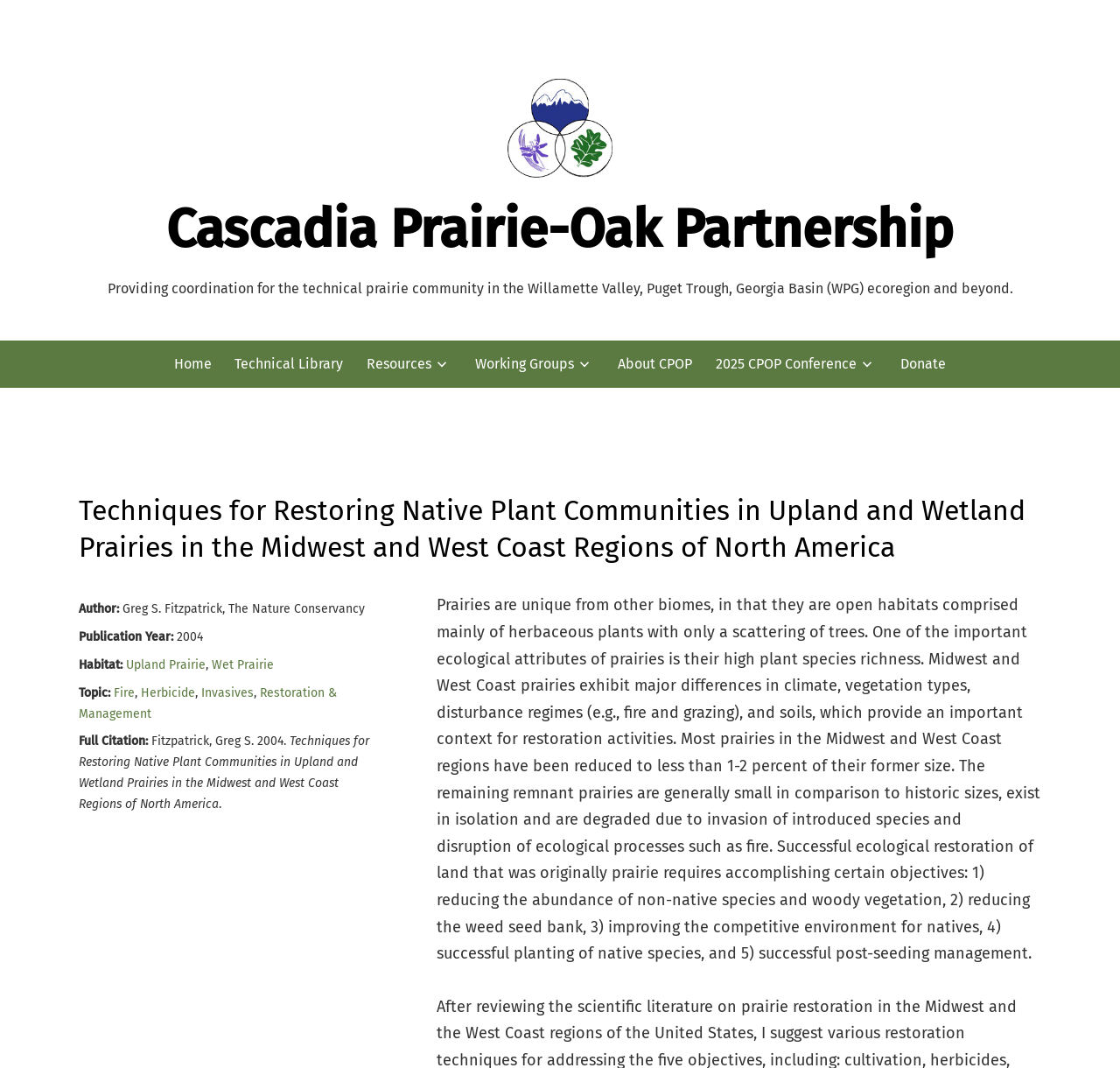Identify the bounding box coordinates of the element that should be clicked to fulfill this task: "Read the full citation of the publication". The coordinates should be provided as four float numbers between 0 and 1, i.e., [left, top, right, bottom].

[0.07, 0.687, 0.33, 0.76]